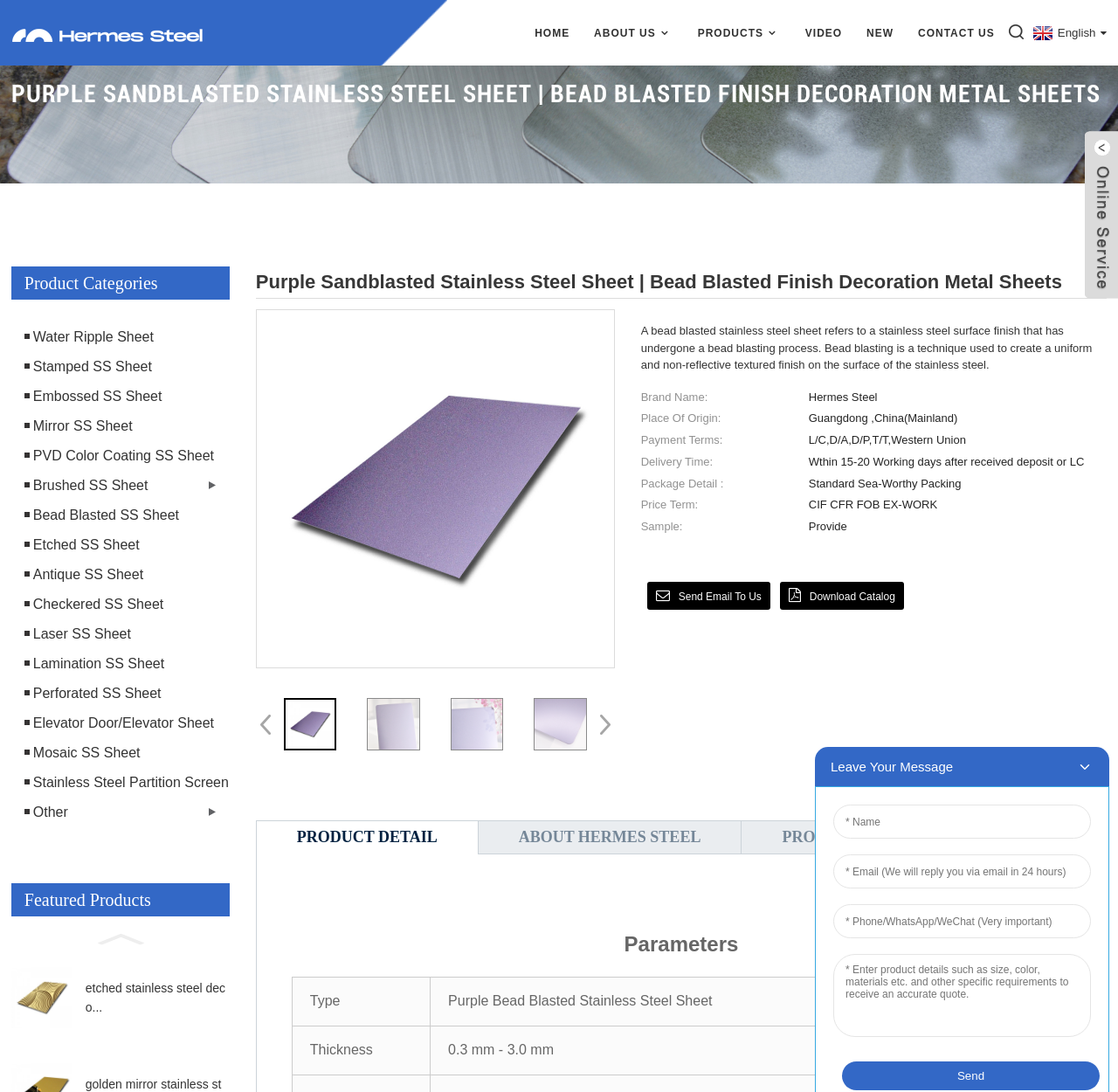Based on the image, please respond to the question with as much detail as possible:
What is the purpose of the bead blasting process?

I found the purpose of the bead blasting process by reading the text description at the top of the webpage, which explains that bead blasting is a technique used to create a uniform and non-reflective textured finish on the surface of the stainless steel.